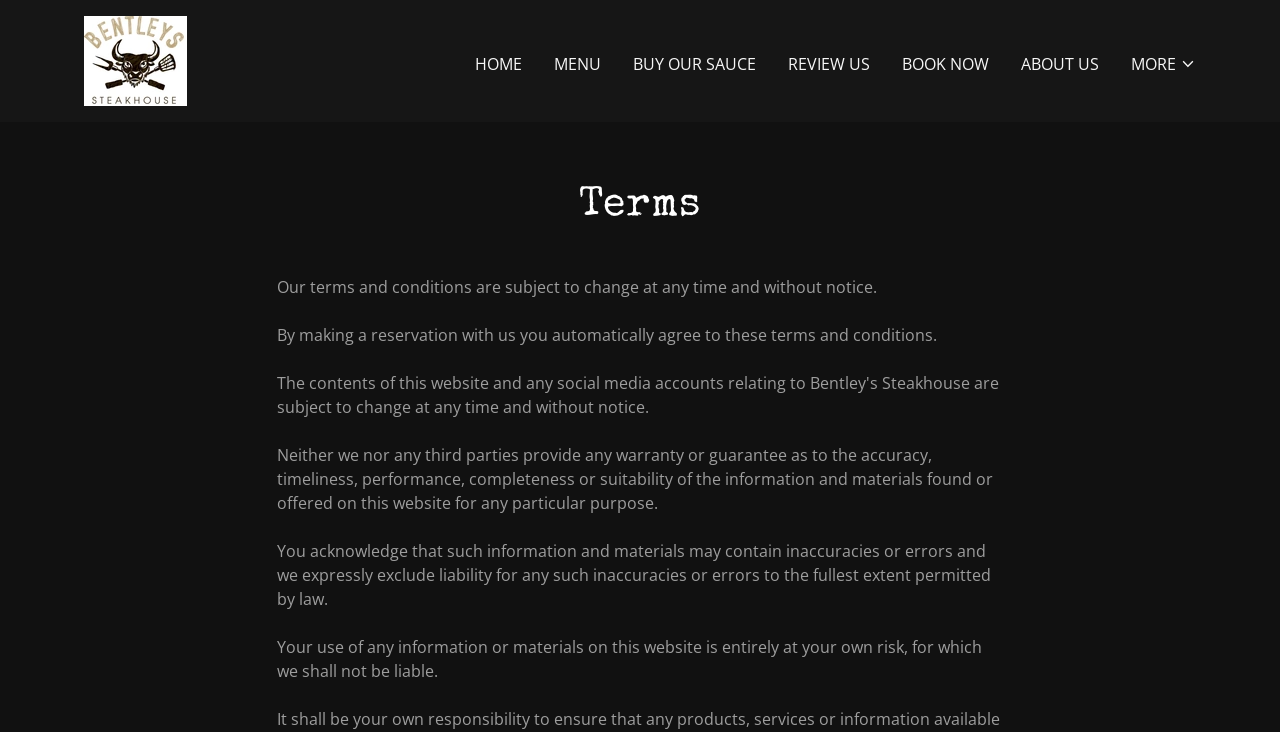What are the available menu options?
Please provide a single word or phrase as your answer based on the image.

HOME, MENU, etc.